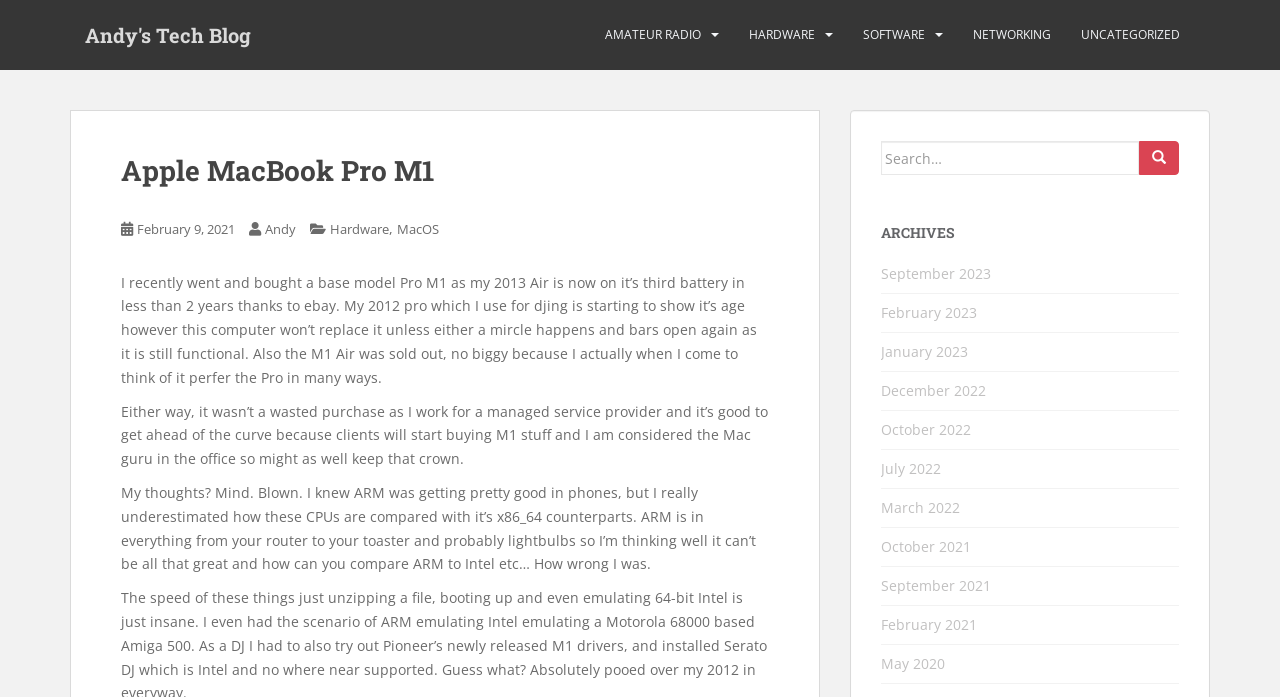Find and generate the main title of the webpage.

Apple MacBook Pro M1